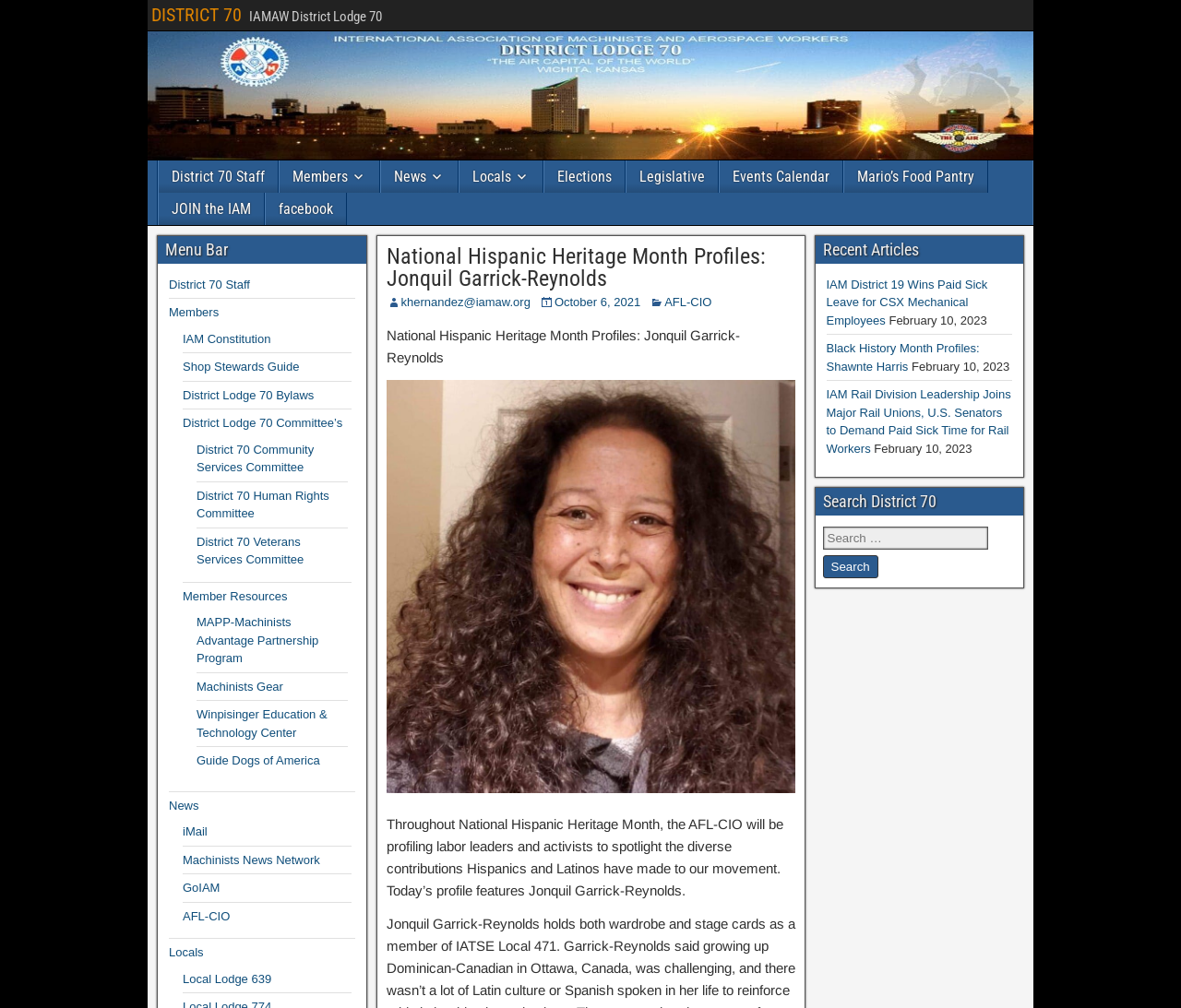Please determine the bounding box coordinates of the section I need to click to accomplish this instruction: "Click on the 'Events Calendar' link".

[0.609, 0.159, 0.713, 0.191]